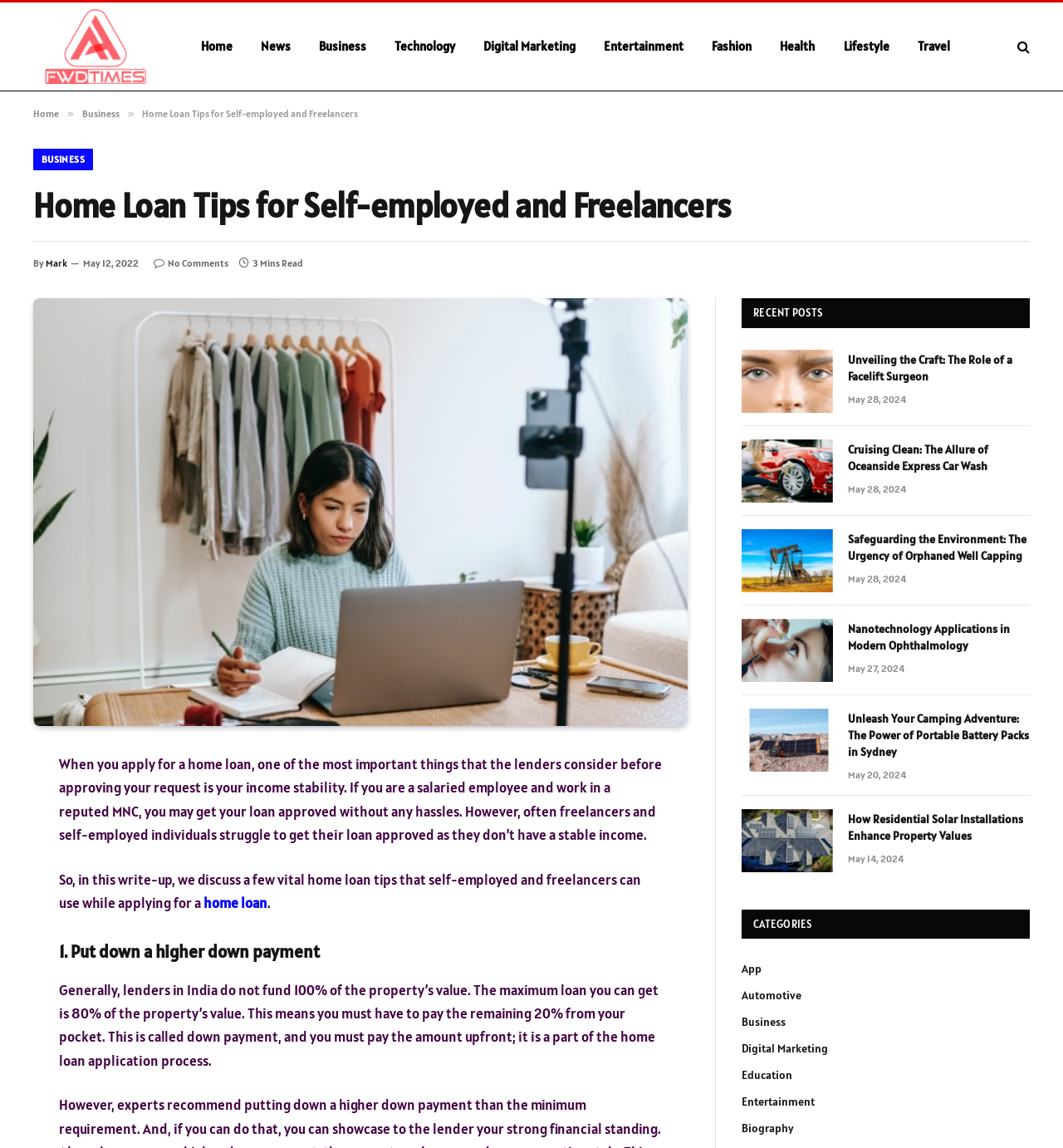Who is the author of the article?
Respond to the question with a well-detailed and thorough answer.

The author of the article is Mark, which can be found by looking at the link 'Mark' located below the heading 'Home Loan Tips for Self-employed and Freelancers'.